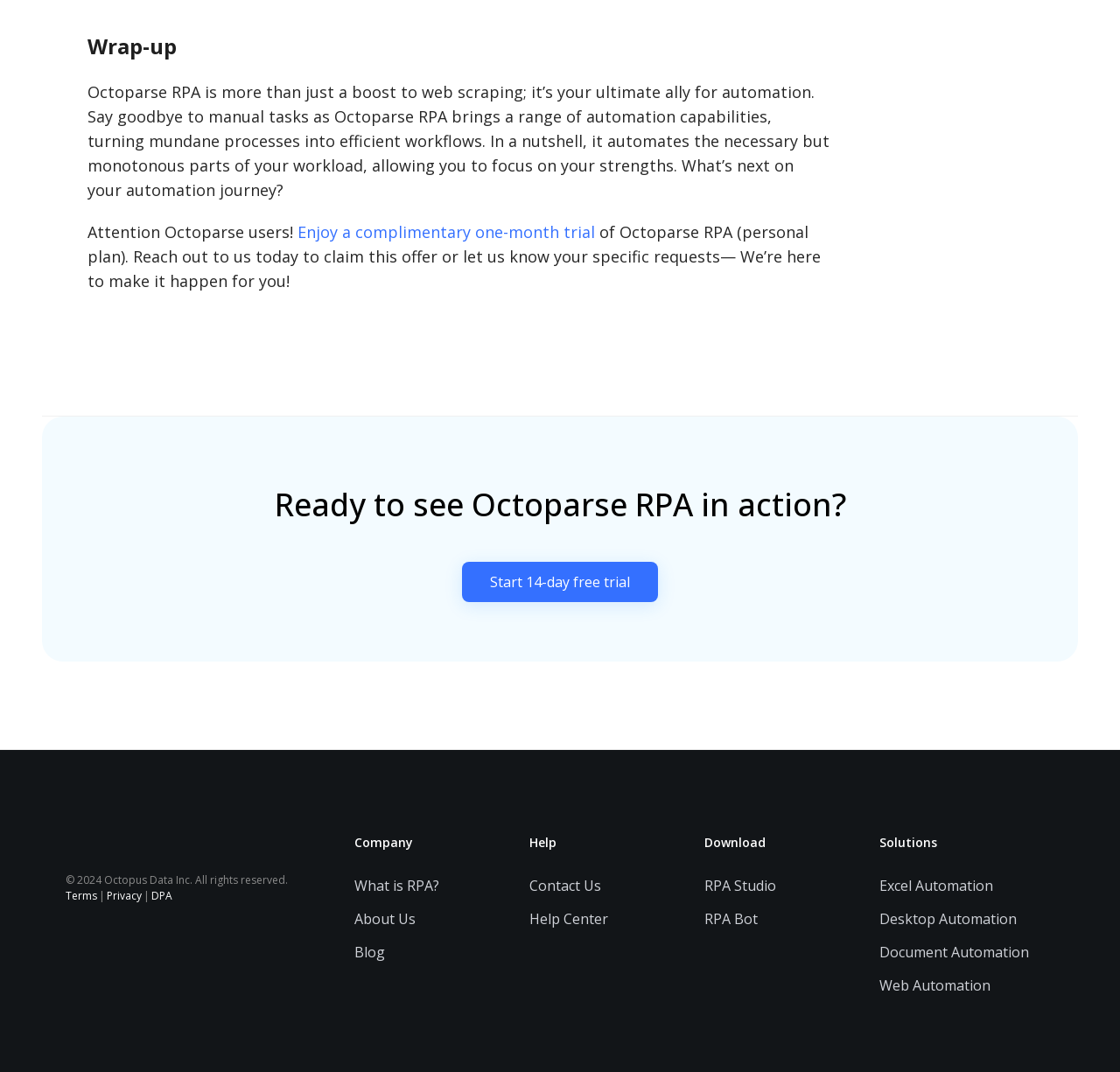What is the offer for Octoparse users?
Please answer using one word or phrase, based on the screenshot.

One-month trial